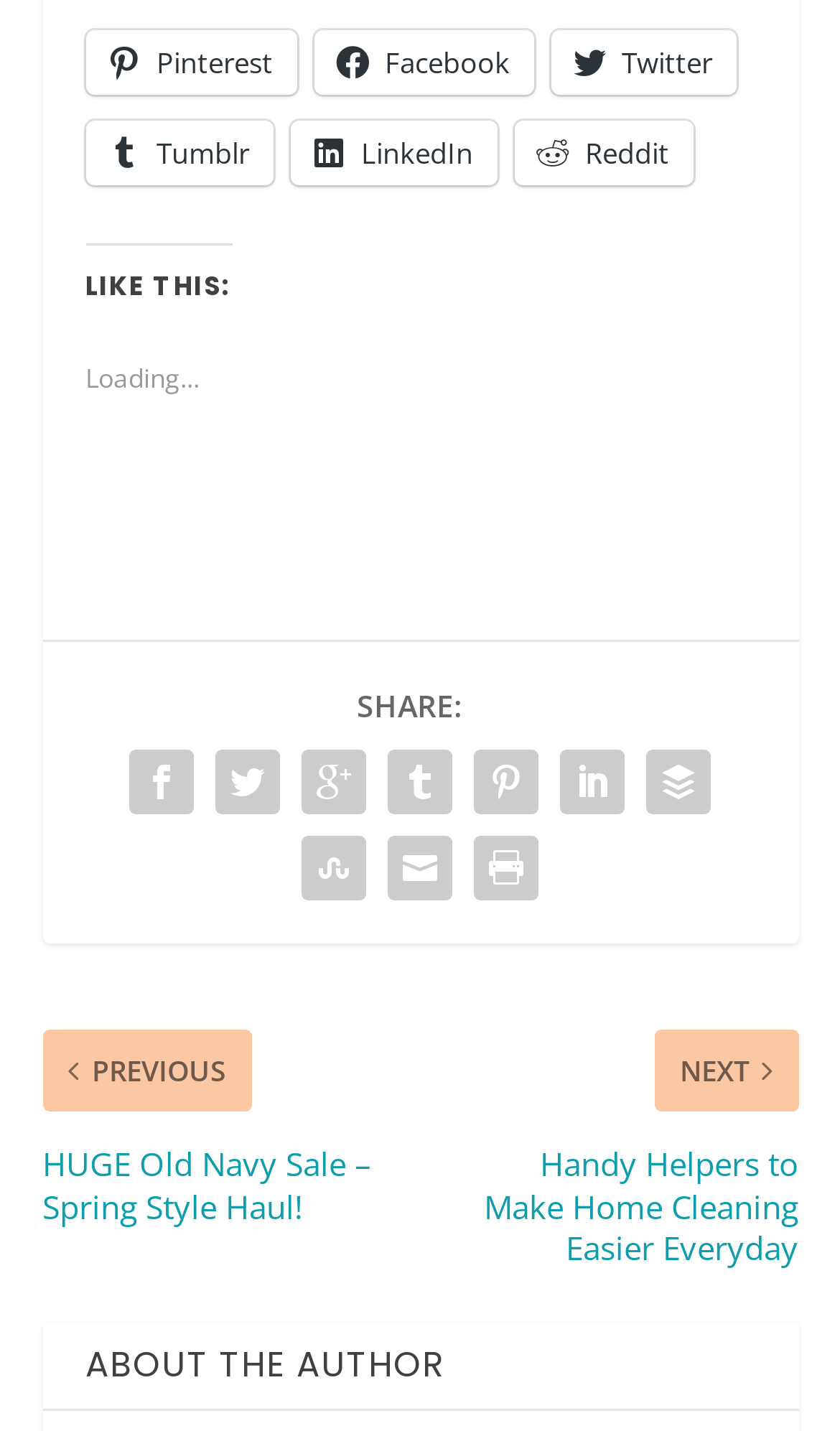Please identify the bounding box coordinates of the region to click in order to complete the given instruction: "Share on Pinterest". The coordinates should be four float numbers between 0 and 1, i.e., [left, top, right, bottom].

[0.101, 0.021, 0.353, 0.066]